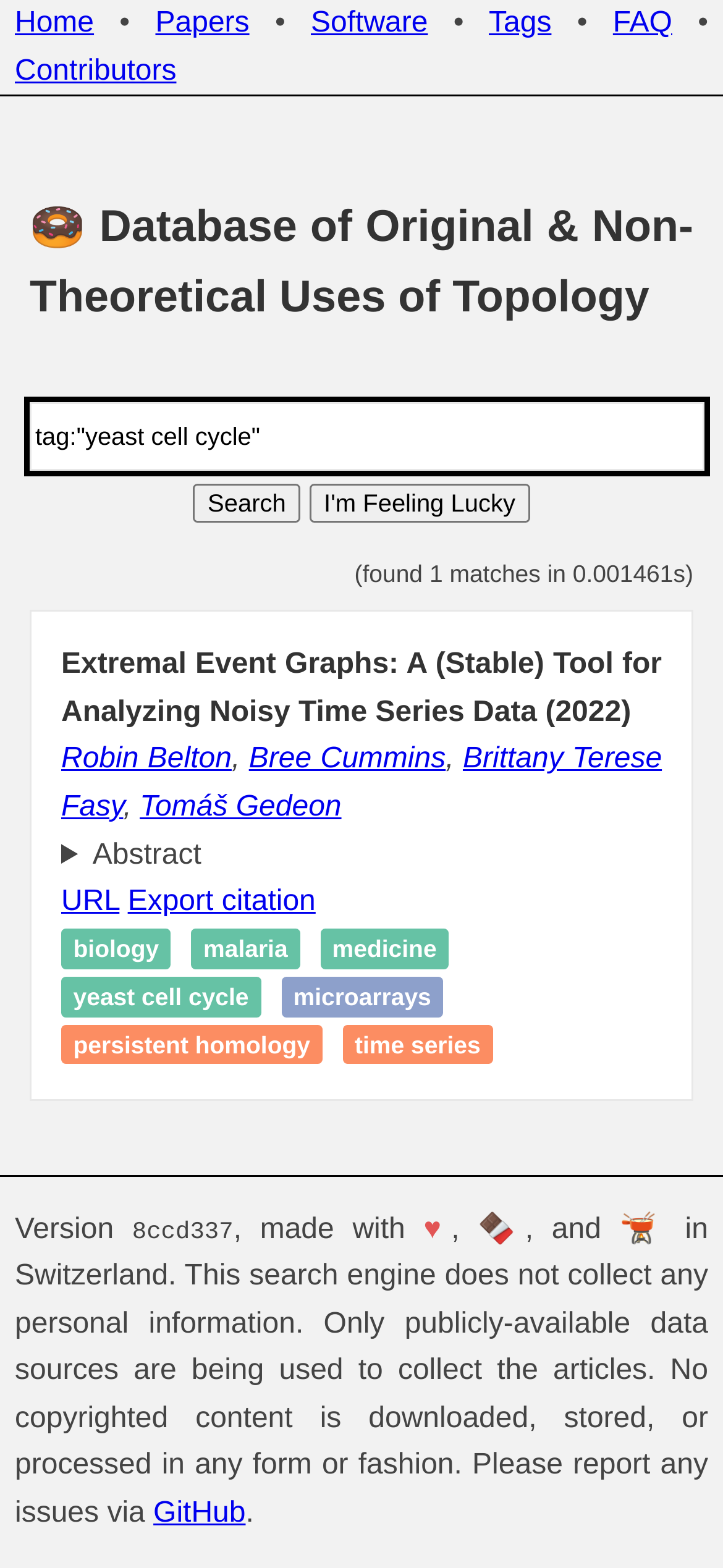Summarize the webpage with a detailed and informative caption.

The webpage is titled "DONUT: Database of Original & Non-Theoretical Uses of Topology". At the top, there is a navigation bar with six links: "Home", "Papers", "Software", "Tags", "FAQ", and "Contributors". These links are separated by small bullet points.

Below the navigation bar, there is a main section with a heading that displays the same title as the webpage. This section contains a search bar with a text box and two buttons, "Search" and "I'm Feeling Lucky". The search bar is focused, and there is a sample search query "tag:'yeast cell cycle'" displayed in the text box.

Below the search bar, there is a message indicating that one match was found in 0.001461 seconds. Following this message, there is an article section that displays a list of search results. The first result is a heading titled "Extremal Event Graphs: A (Stable) Tool for Analyzing Noisy Time Series Data (2022)". This heading is followed by a group of links to authors' names, including Robin Belton, Bree Cummins, Brittany Terese Fasy, and Tomáš Gedeon.

Below the authors' names, there is a details section with a disclosure triangle labeled "Abstract". This section also contains links to the URL, export citation, and various tags such as biology, malaria, medicine, yeast cell cycle, microarrays, persistent homology, and time series.

At the bottom of the webpage, there is a footer section with information about the version of the database, a heart symbol, and a message stating that the search engine does not collect personal information and only uses publicly available data sources. There is also a link to report issues via GitHub.